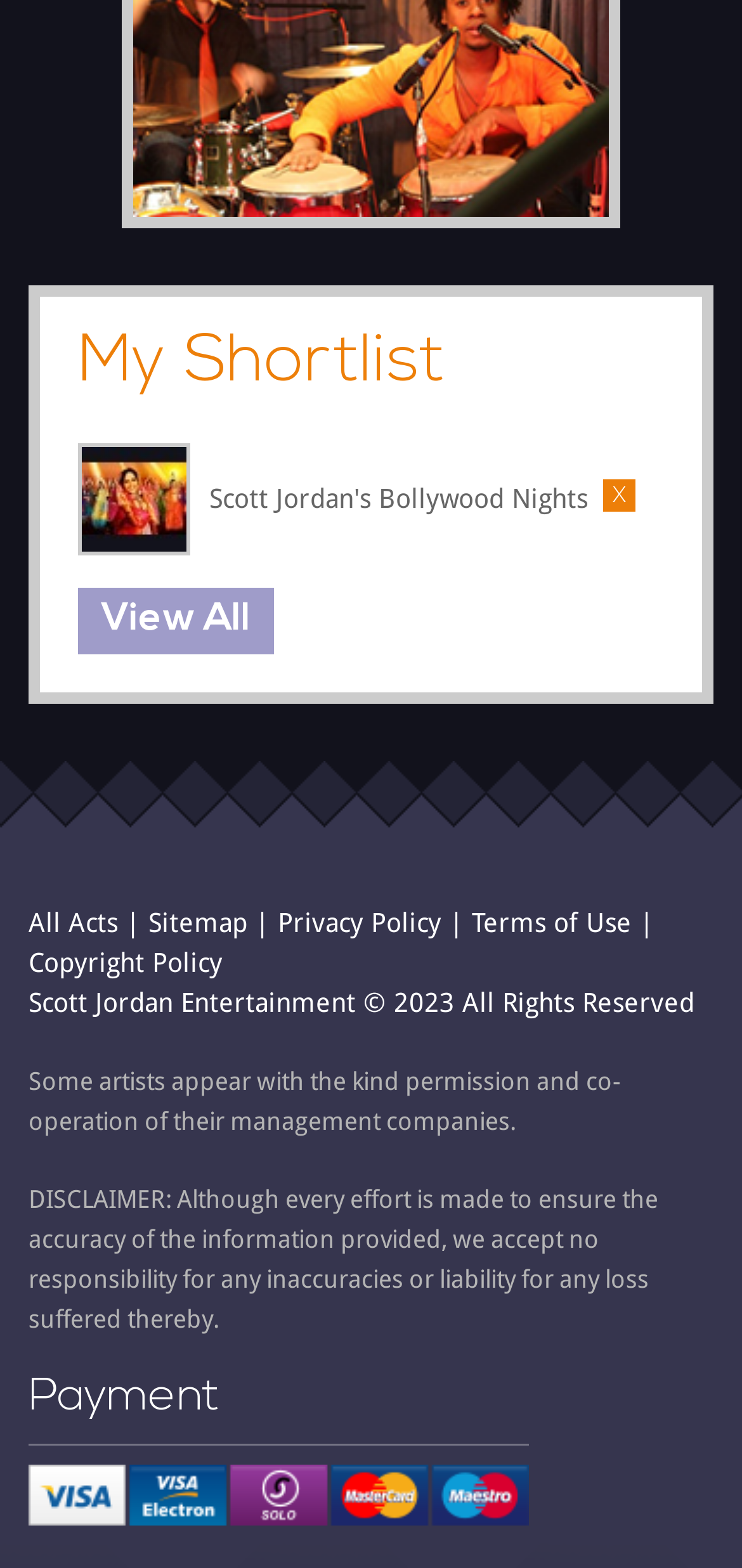Please find the bounding box coordinates of the element that you should click to achieve the following instruction: "view payment options". The coordinates should be presented as four float numbers between 0 and 1: [left, top, right, bottom].

[0.038, 0.878, 0.962, 0.906]